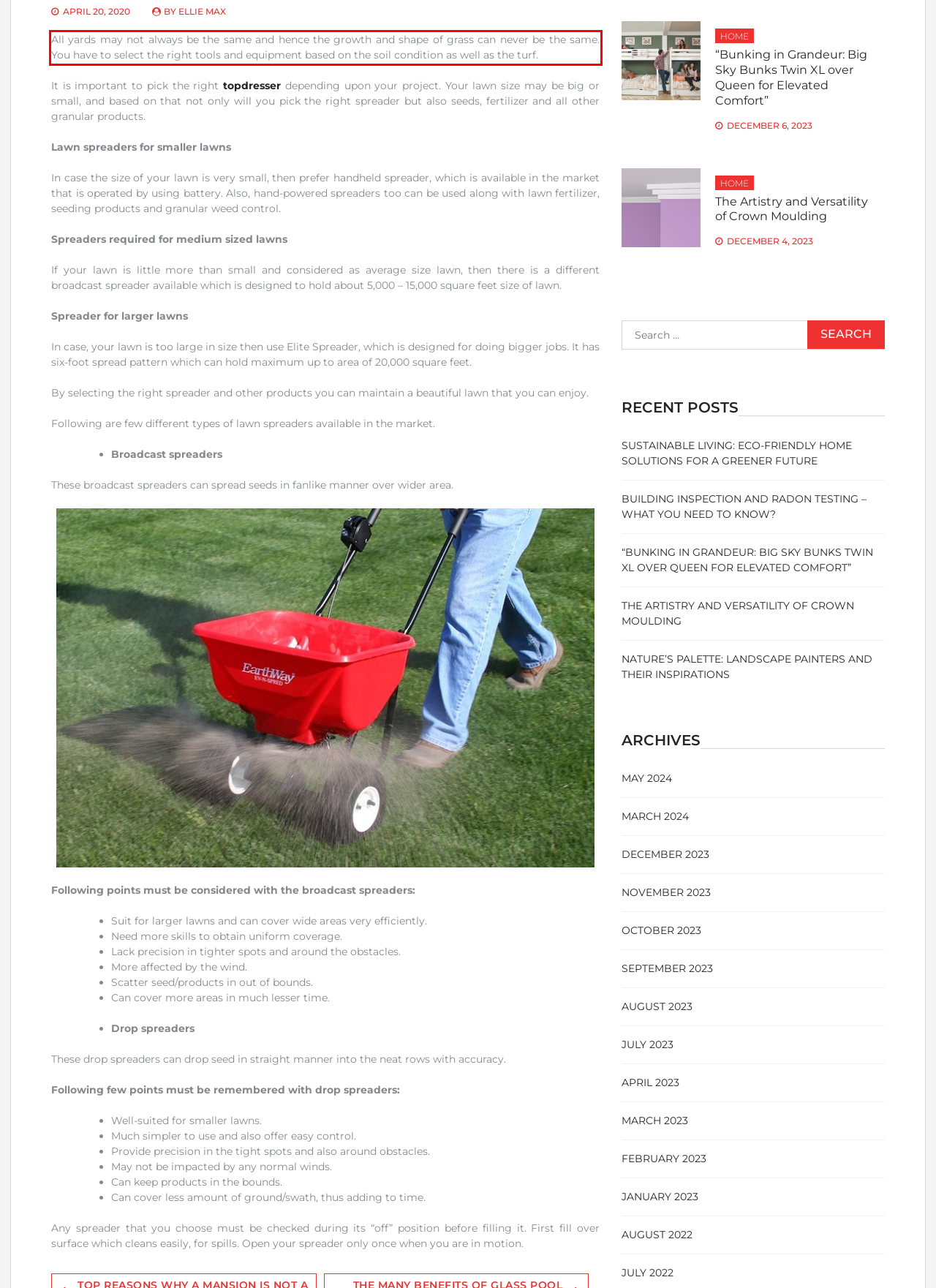You are looking at a screenshot of a webpage with a red rectangle bounding box. Use OCR to identify and extract the text content found inside this red bounding box.

All yards may not always be the same and hence the growth and shape of grass can never be the same. You have to select the right tools and equipment based on the soil condition as well as the turf.